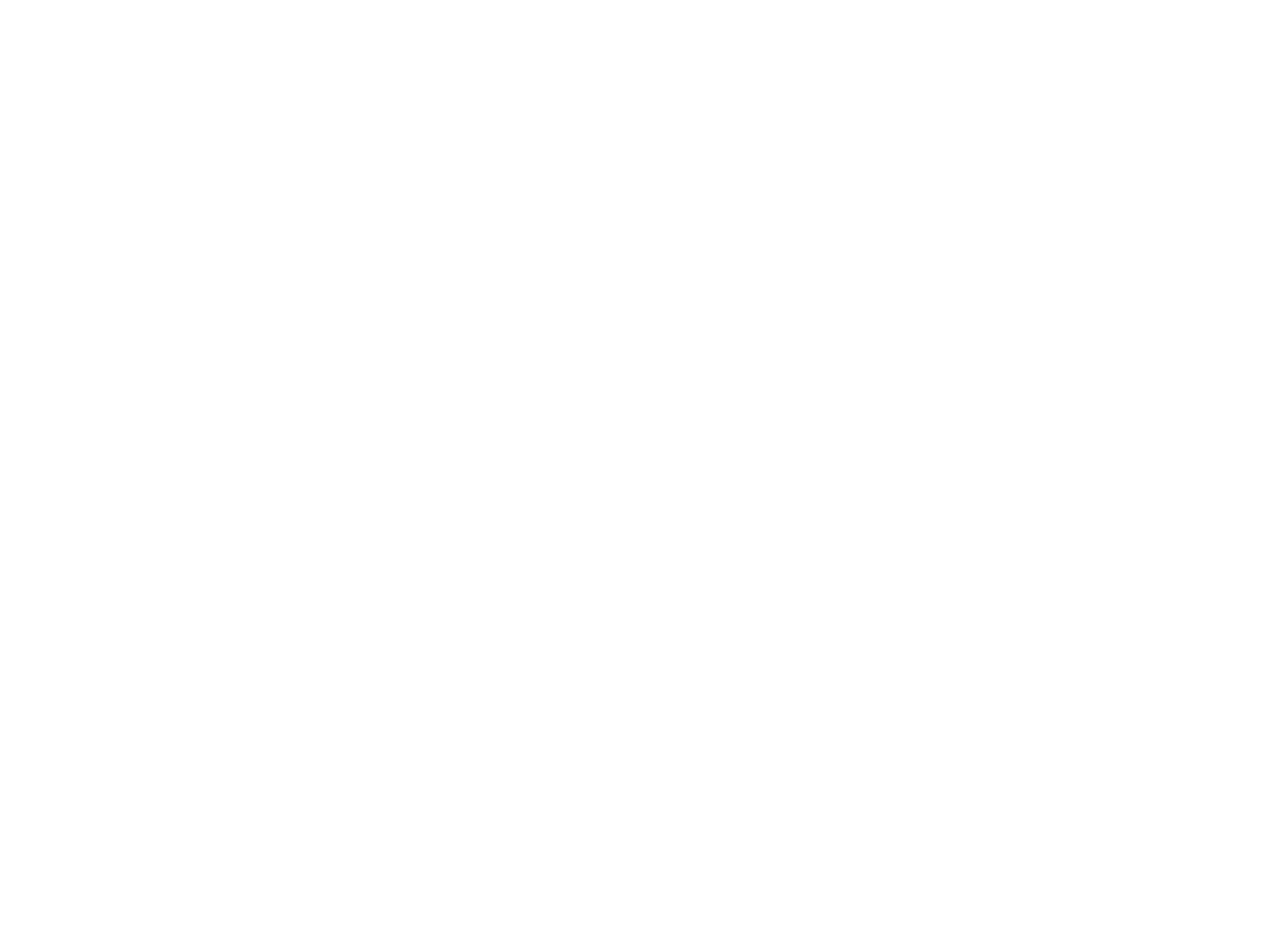Could you specify the bounding box coordinates for the clickable section to complete the following instruction: "Read the article 'Daniel wins the 2020 Health Psychology prize!'"?

[0.278, 0.269, 0.722, 0.345]